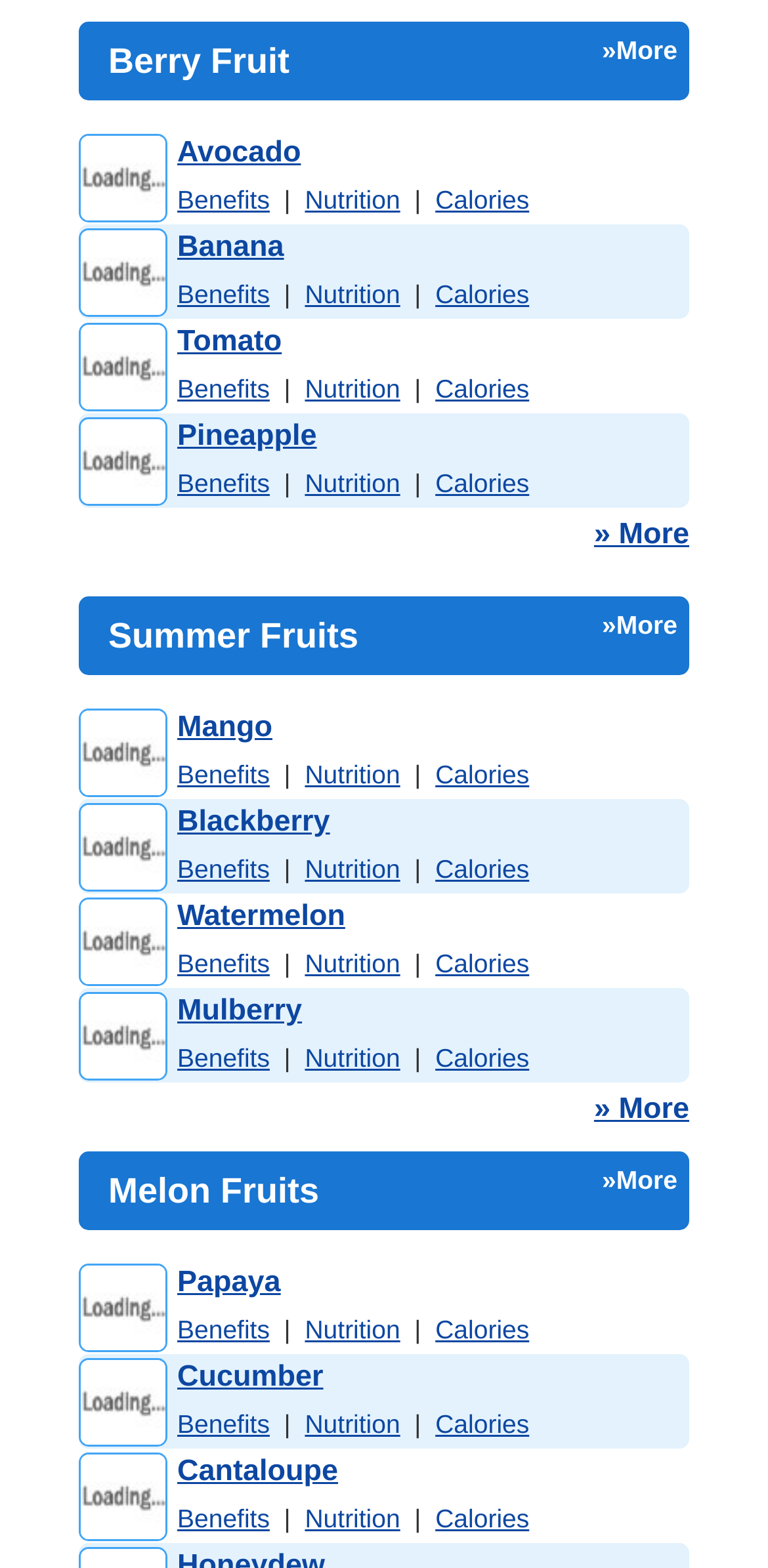Provide a one-word or short-phrase response to the question:
What is the first fruit listed under Summer Fruits?

Mango Fruit